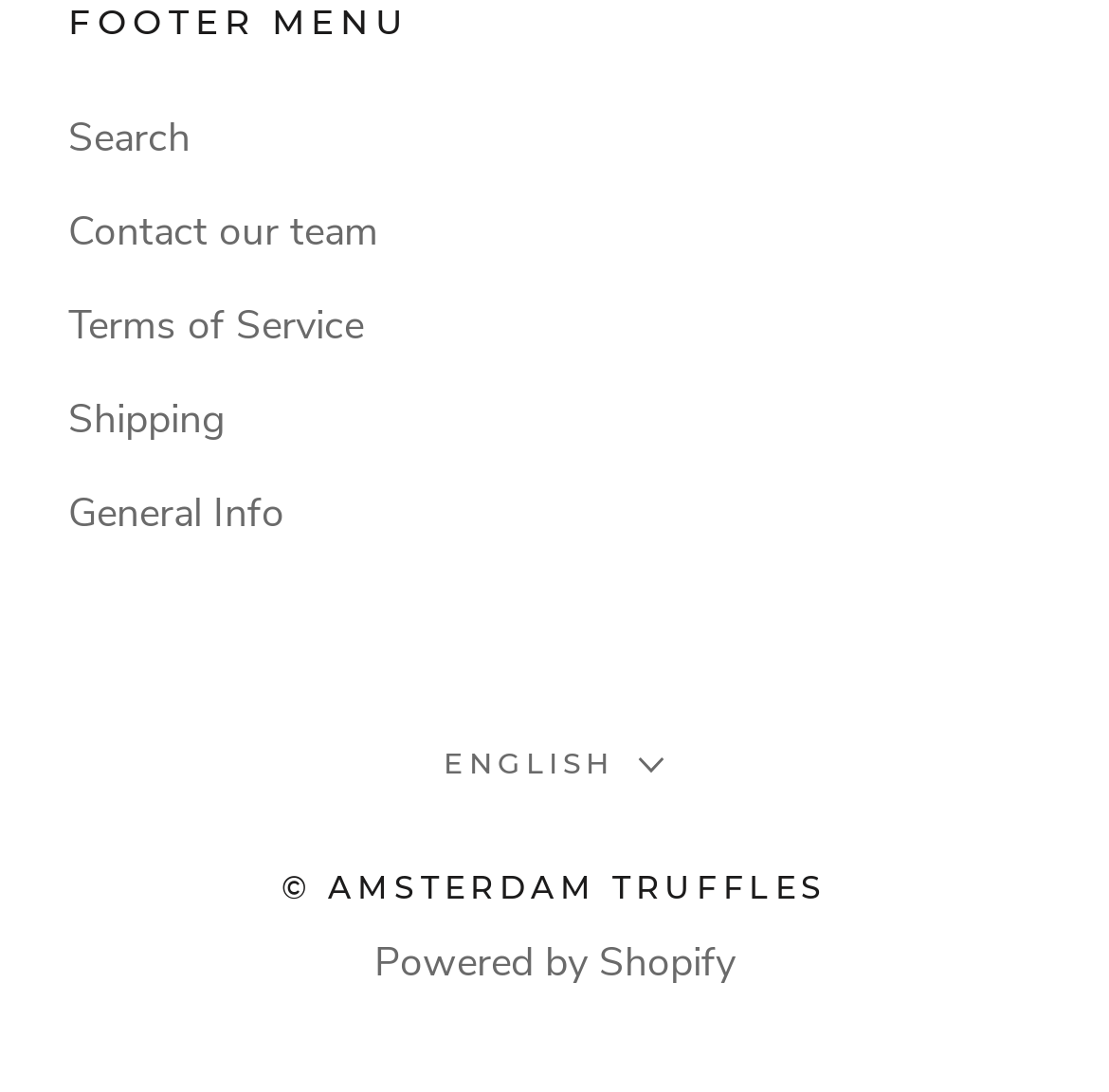Use a single word or phrase to respond to the question:
What is the language of the website?

English